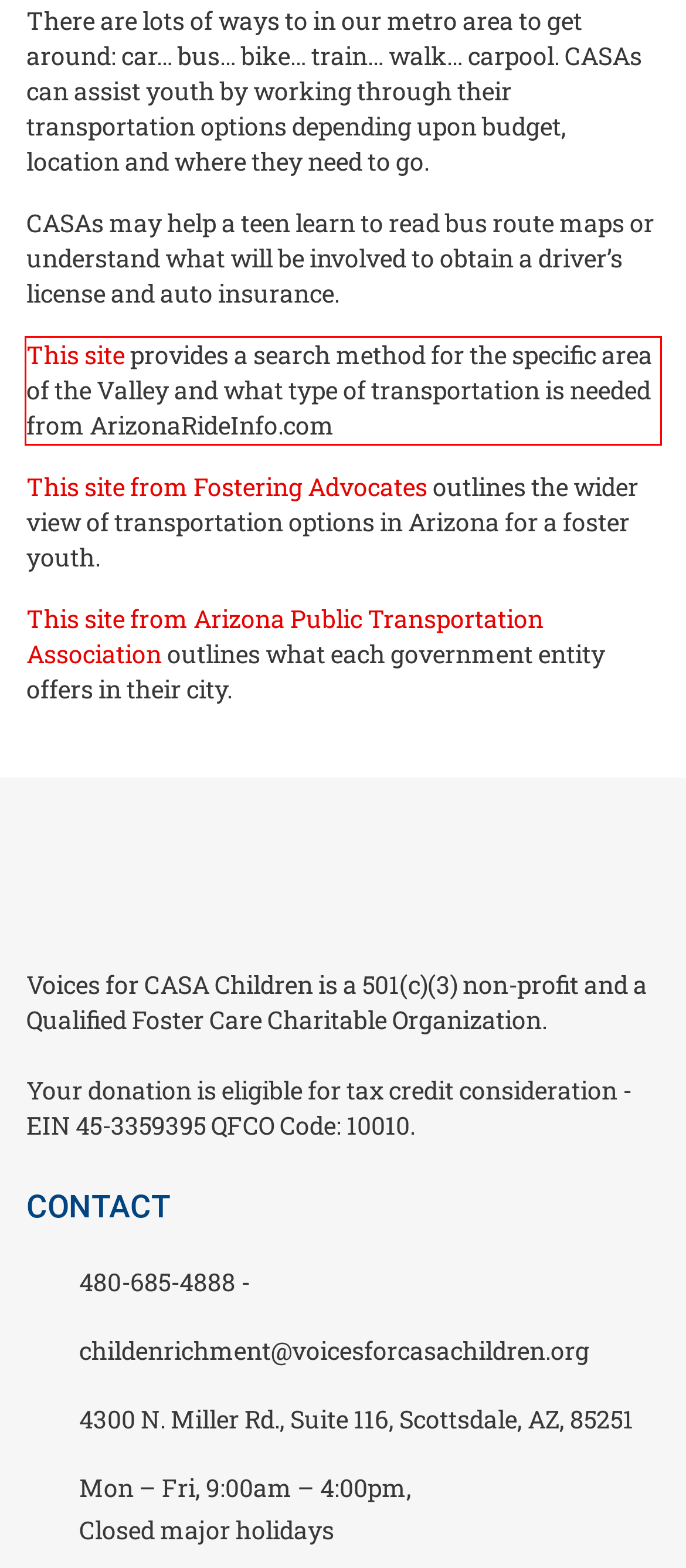You are given a screenshot showing a webpage with a red bounding box. Perform OCR to capture the text within the red bounding box.

This site provides a search method for the specific area of the Valley and what type of transportation is needed from ArizonaRideInfo.com